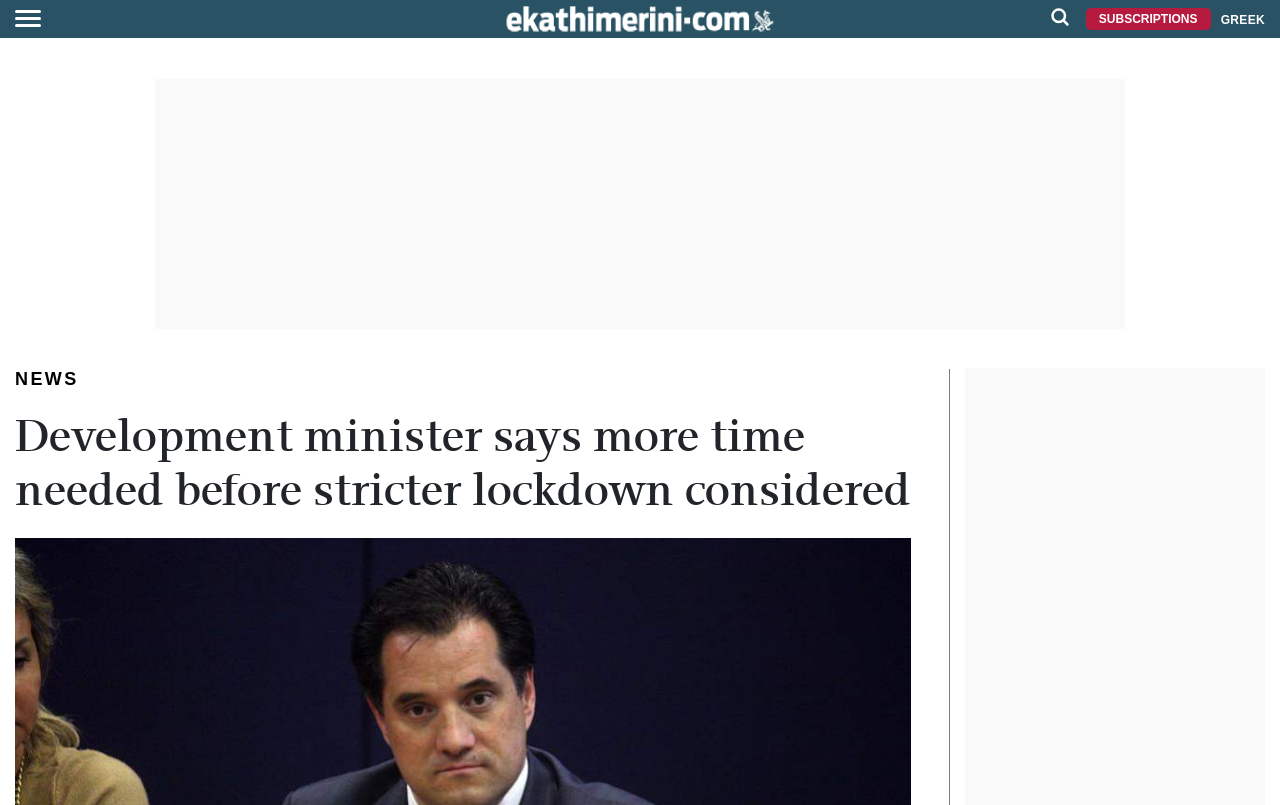Please extract the title of the webpage.

Development minister says more time needed before stricter lockdown considered